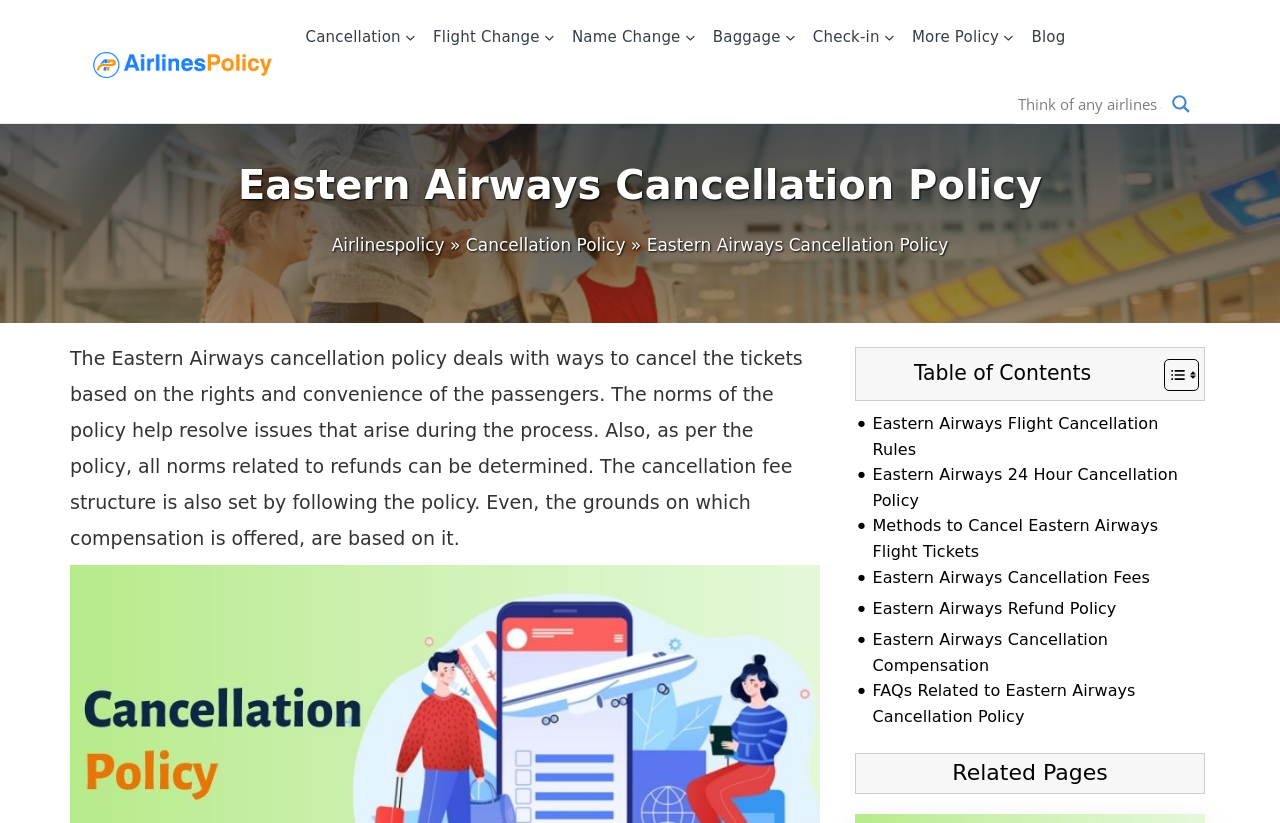Identify the bounding box coordinates of the area that should be clicked in order to complete the given instruction: "Go to Blog". The bounding box coordinates should be four float numbers between 0 and 1, i.e., [left, top, right, bottom].

[0.803, 0.026, 0.835, 0.066]